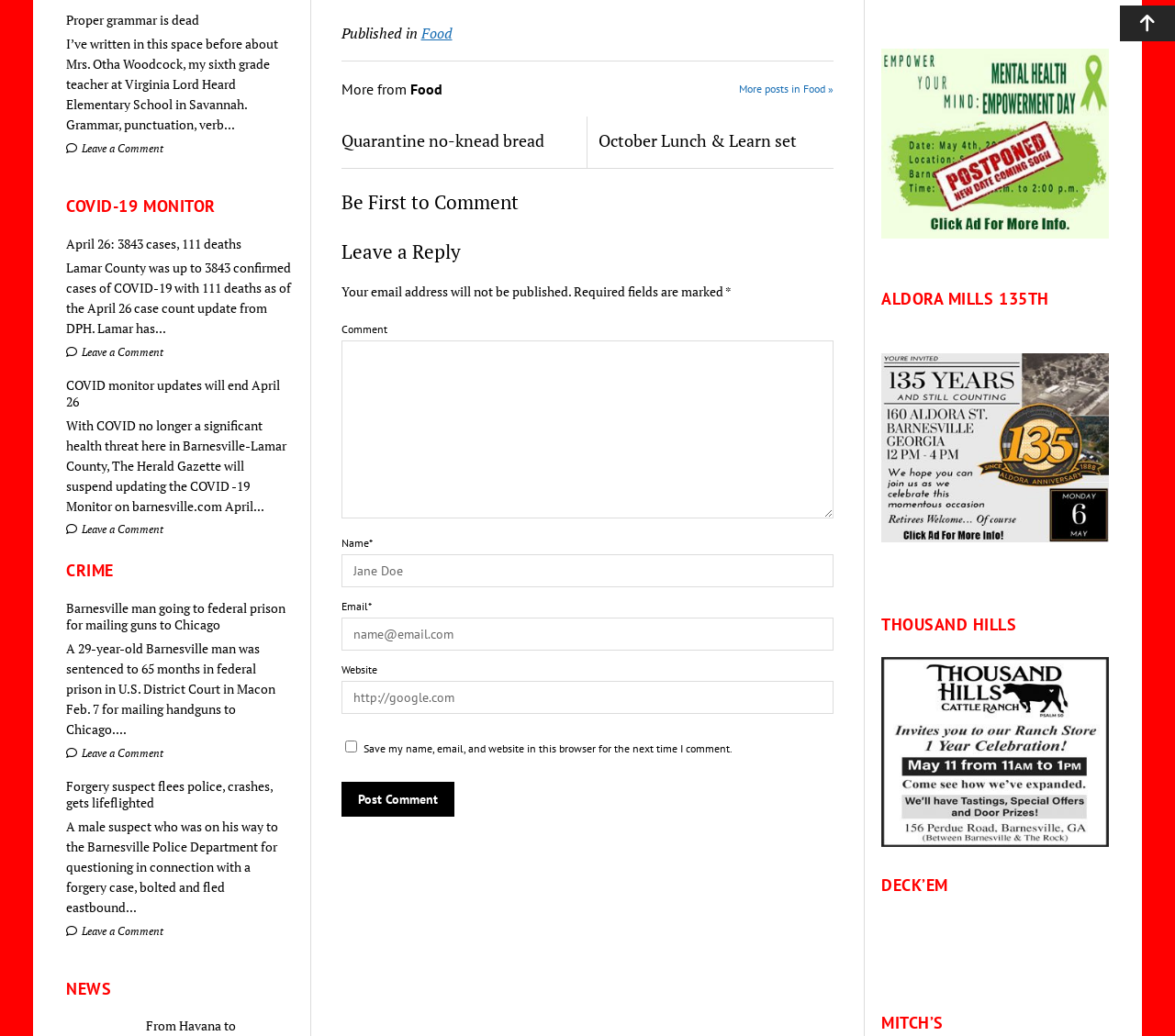Respond to the question with just a single word or phrase: 
How many categories are listed under 'NEWS'?

Two